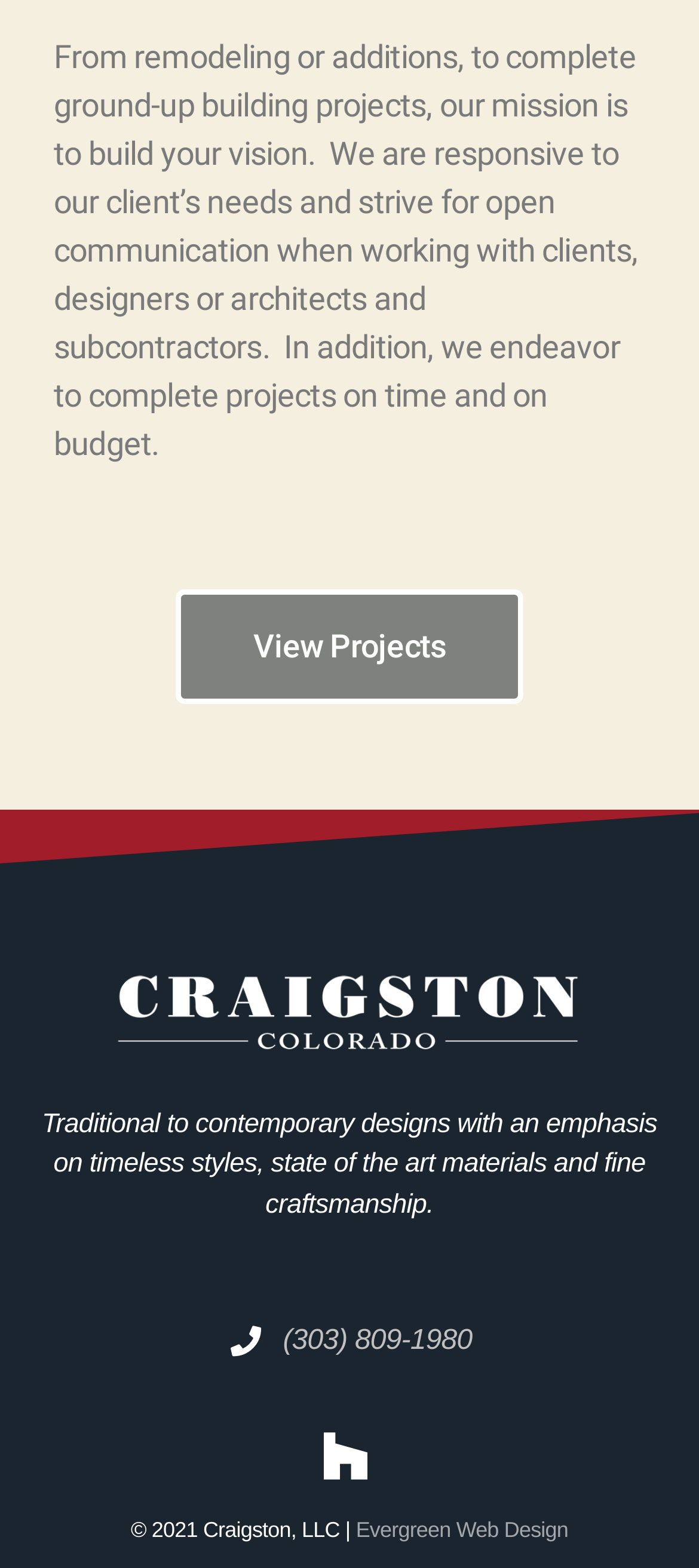Refer to the screenshot and answer the following question in detail:
What is the company's focus in design?

According to the StaticText element with the bounding box coordinates [0.06, 0.707, 0.94, 0.777], the company focuses on traditional to contemporary designs with an emphasis on timeless styles, state of the art materials, and fine craftsmanship.